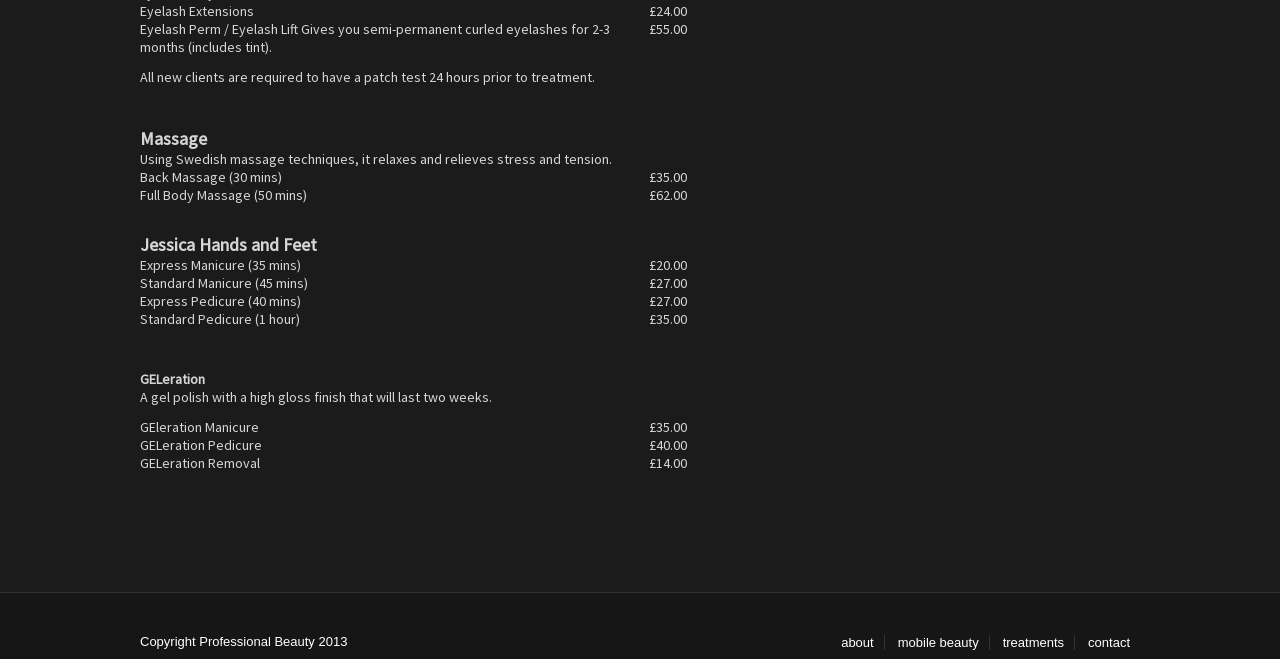Based on the image, please elaborate on the answer to the following question:
What is the purpose of GELeration?

I found the purpose of GELeration by looking at the StaticText element with the OCR text 'A gel polish with a high gloss finish that will last two weeks' and extracting the main purpose from the text.